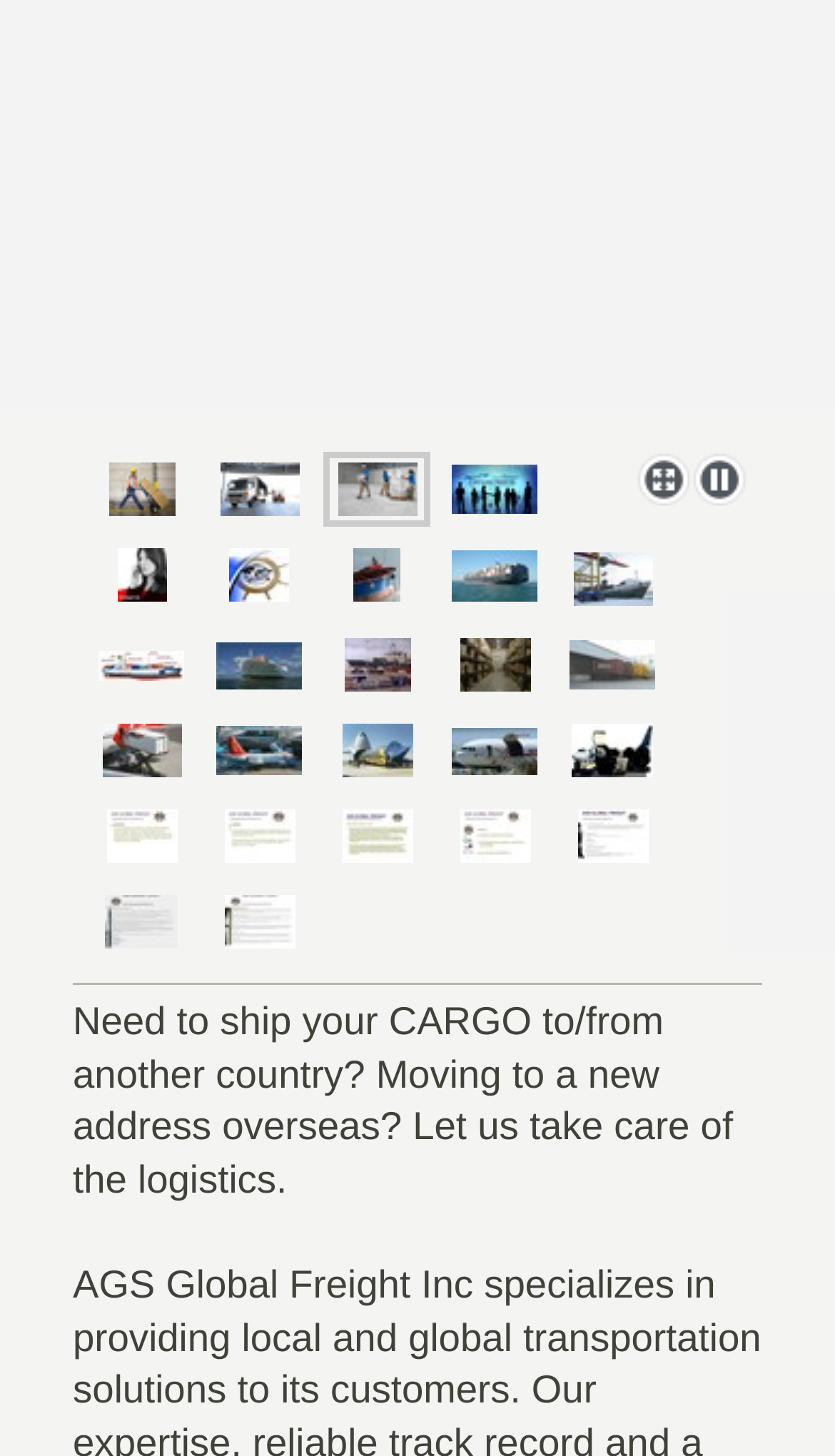Refer to the image and provide an in-depth answer to the question:
What types of shipping services are offered?

The webpage offers various shipping services, including Ocean Shipping, Air Freight Cargo, and others, which are listed as link elements with corresponding image elements. These services are likely related to the logistics service mentioned on the webpage.